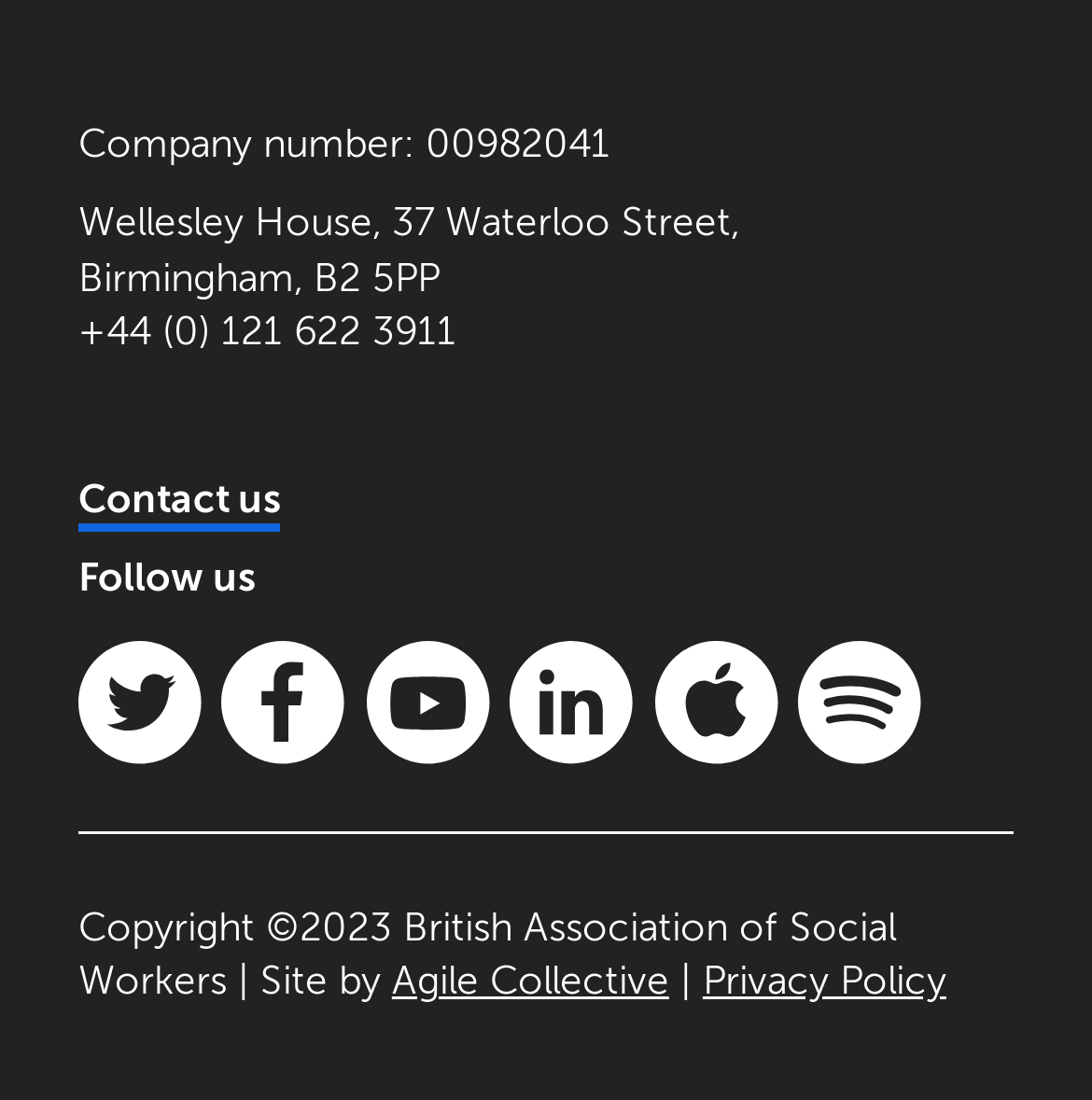Find the bounding box coordinates of the clickable element required to execute the following instruction: "Follow us on Twitter". Provide the coordinates as four float numbers between 0 and 1, i.e., [left, top, right, bottom].

[0.072, 0.582, 0.184, 0.694]